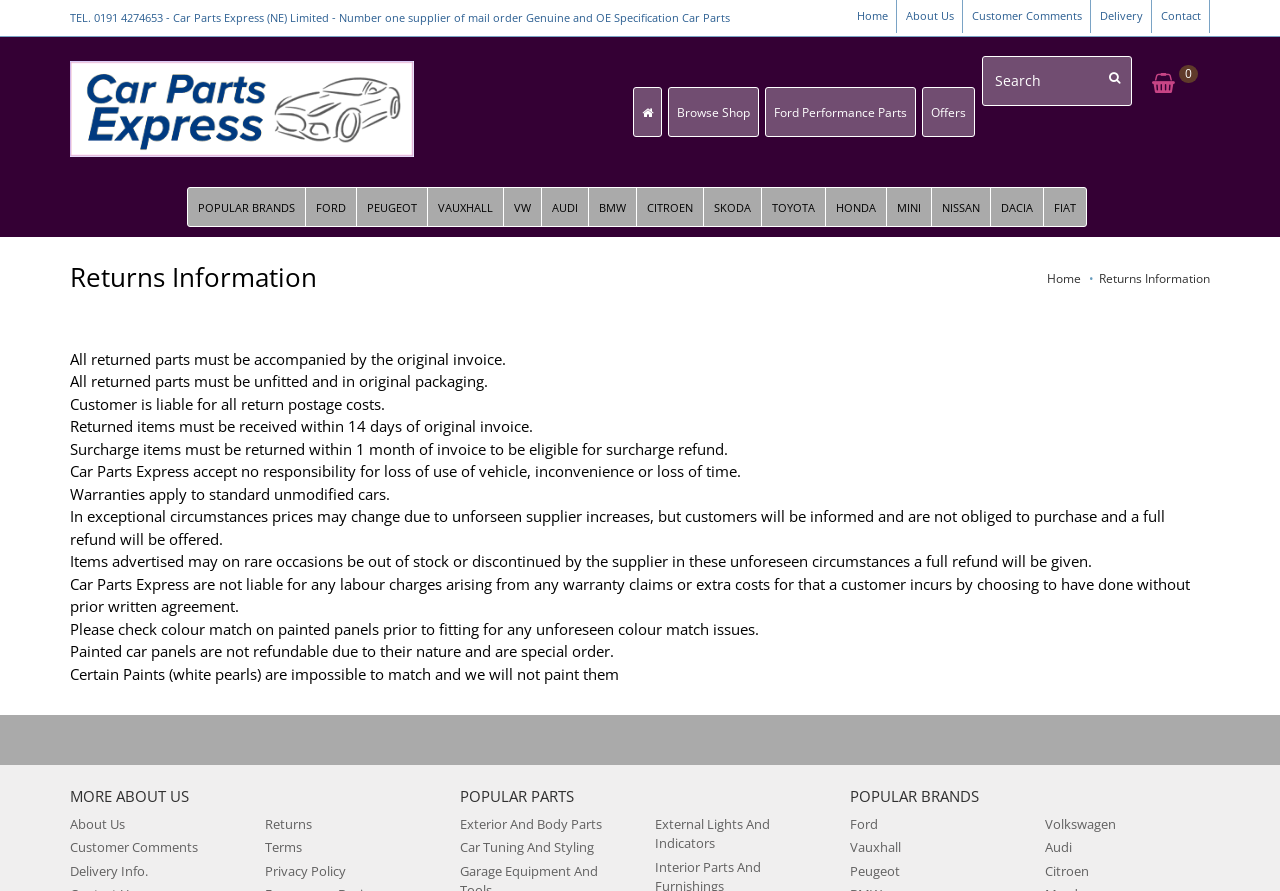Find and specify the bounding box coordinates that correspond to the clickable region for the instruction: "Contact us".

[0.901, 0.0, 0.945, 0.036]